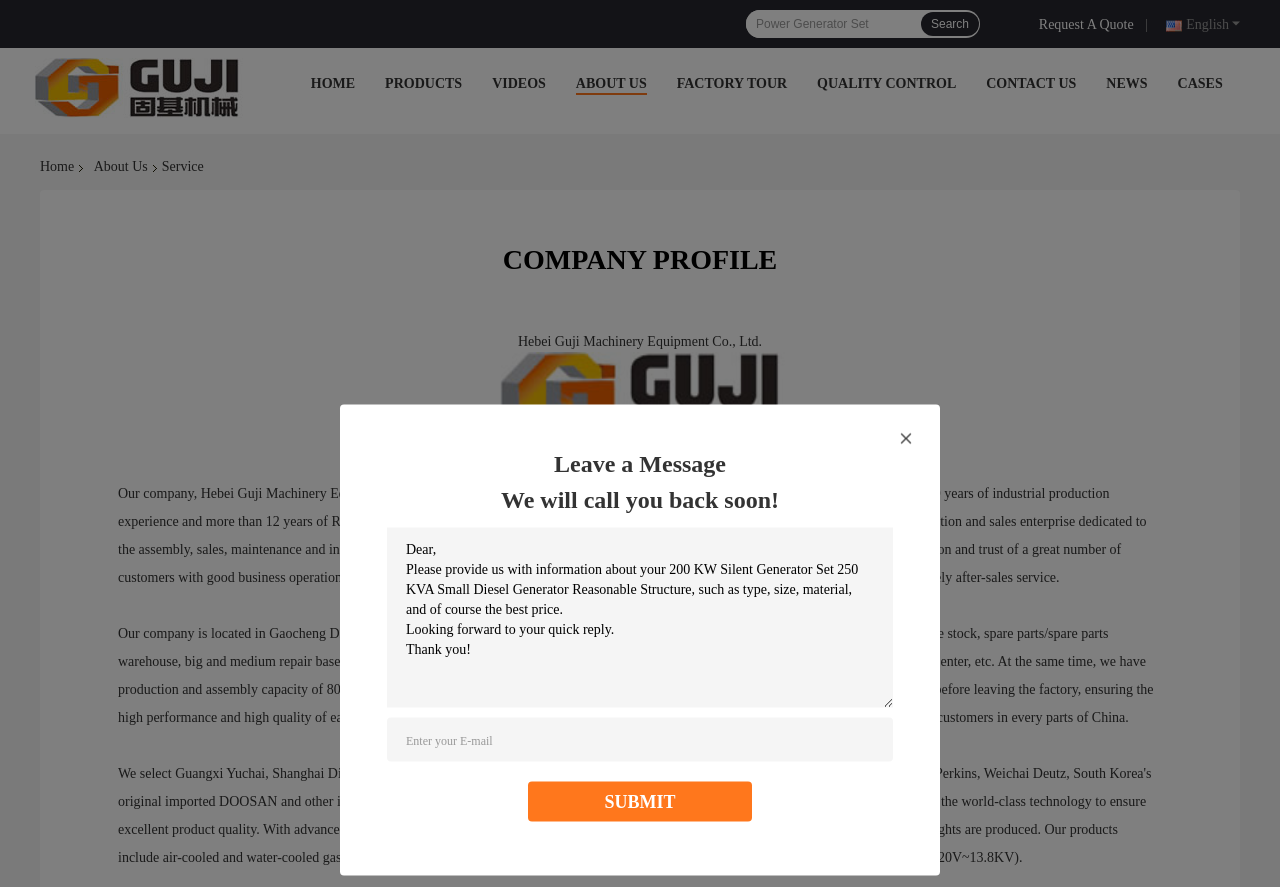Create a detailed summary of the webpage's content and design.

This webpage is about Hebei Guji Machinery Equipment Co., Ltd, a company that specializes in diesel generator sets. At the top right corner, there is a language selection option with "English" as the current selection. Below it, there is a search bar with a "Search" button, where users can input keywords like "Power Generator Set". 

On the top left, there is a company logo and a navigation menu with links to "HOME", "PRODUCTS", "VIDEOS", "ABOUT US", "FACTORY TOUR", "QUALITY CONTROL", "CONTACT US", "NEWS", and "CASES". 

Below the navigation menu, there is a company profile section with a heading "COMPANY PROFILE" and a table containing the company's logo and information. The company profile text describes the company's history, production capacity, and quality control system. 

On the right side of the company profile section, there is a contact form with a "Leave a Message" heading, a text box to input inquiry details, and a "SUBMIT" button. There is also an example of an inquiry message provided. 

At the bottom of the page, there are links to "Home", "About Us", and "Service", as well as a copyright notice.